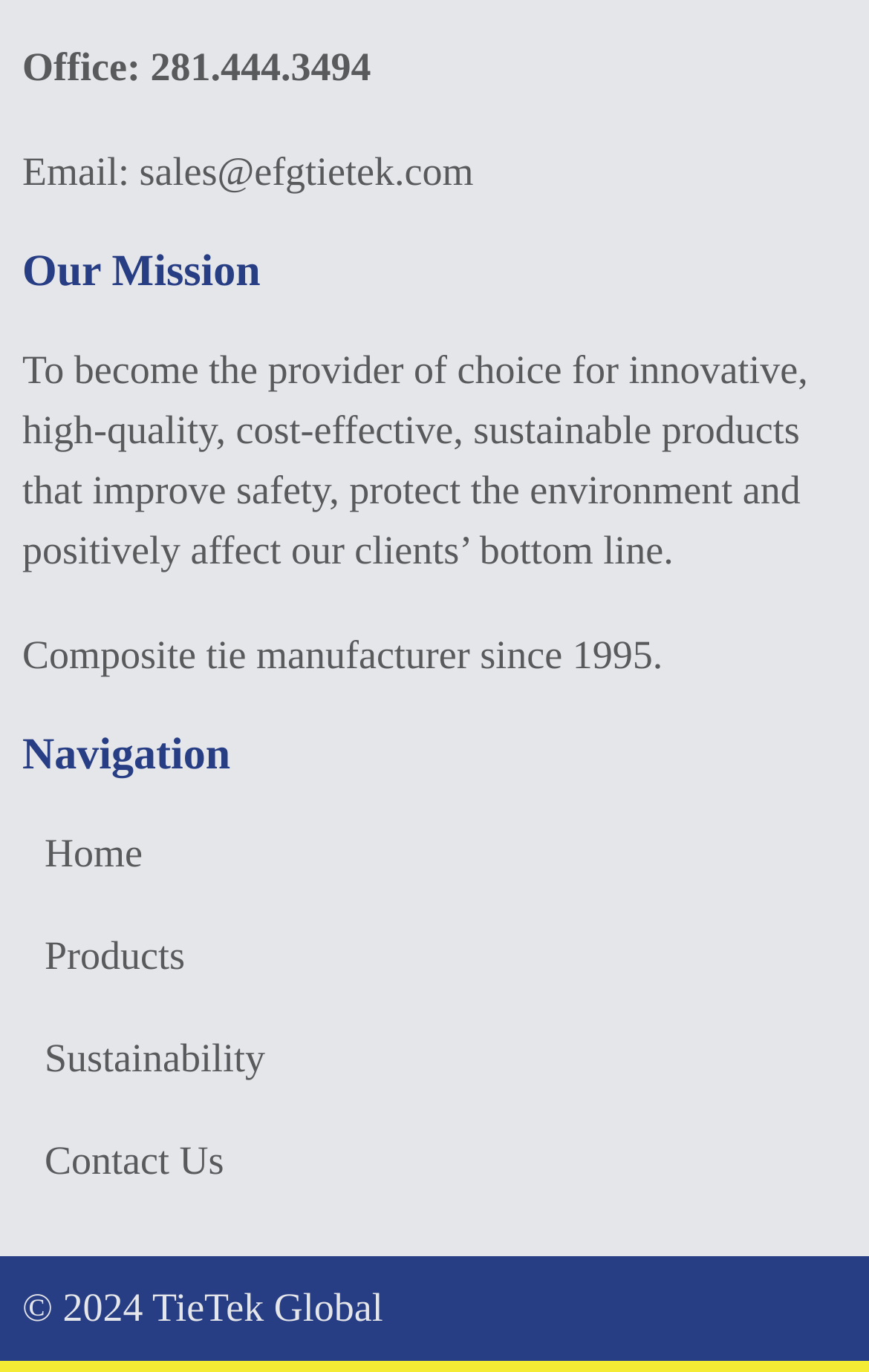What is the company's office phone number?
Please respond to the question with a detailed and thorough explanation.

The office phone number can be found at the top of the webpage, in the link element that says 'Office: 281.444.3494'.